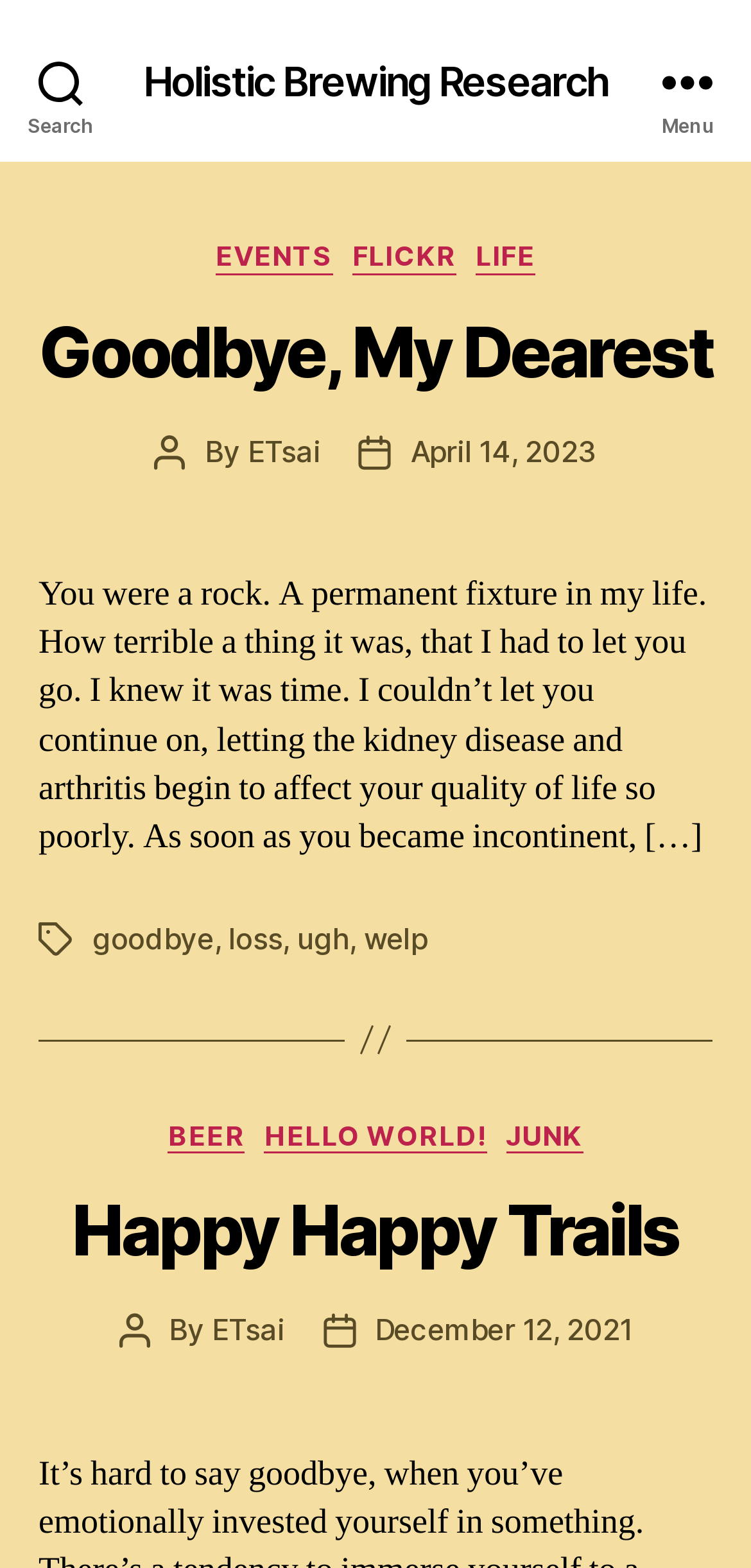Provide the bounding box coordinates of the HTML element this sentence describes: "ETsai". The bounding box coordinates consist of four float numbers between 0 and 1, i.e., [left, top, right, bottom].

[0.282, 0.836, 0.379, 0.86]